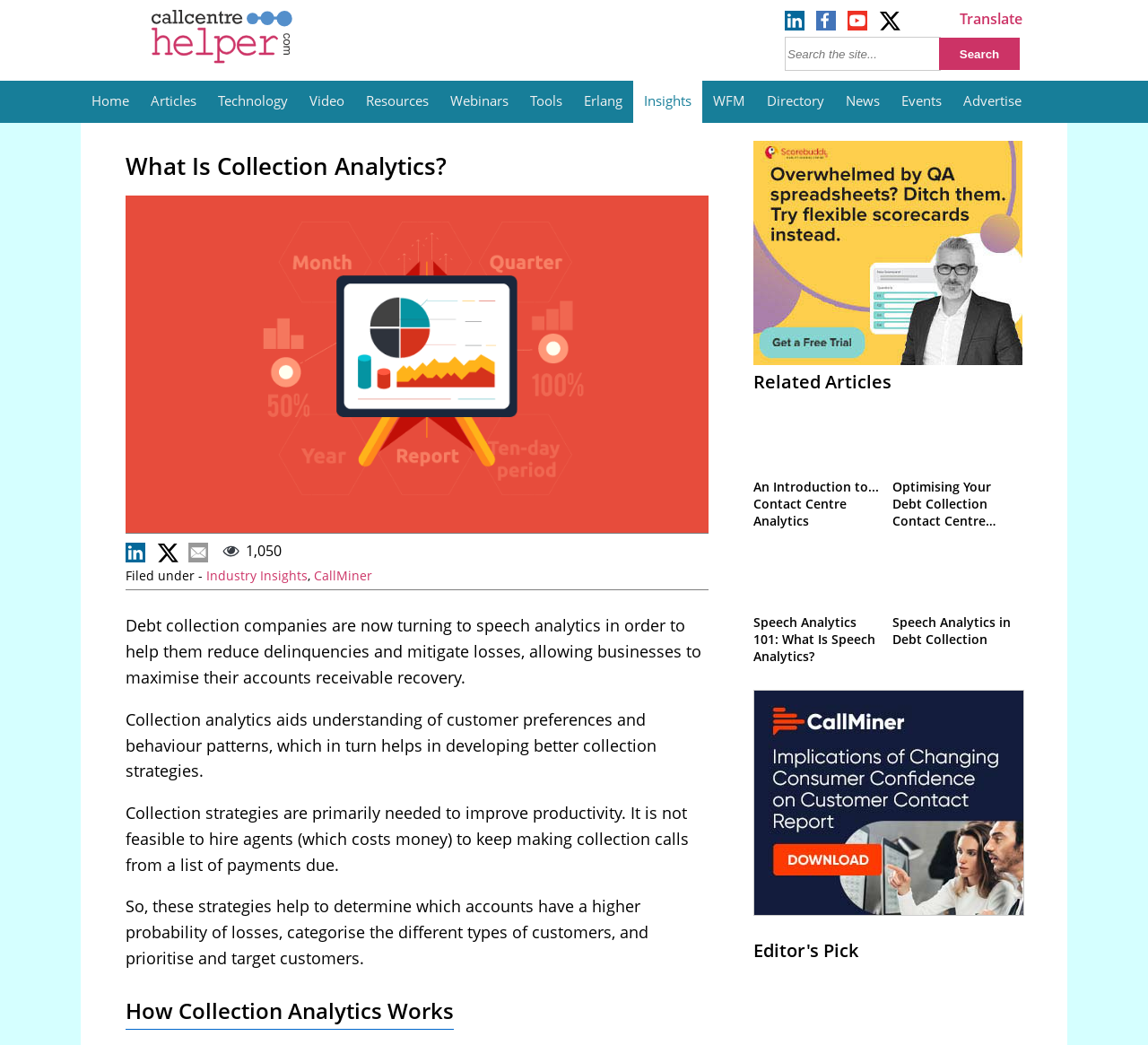Find the bounding box coordinates of the clickable area that will achieve the following instruction: "Search the site".

[0.684, 0.035, 0.82, 0.068]